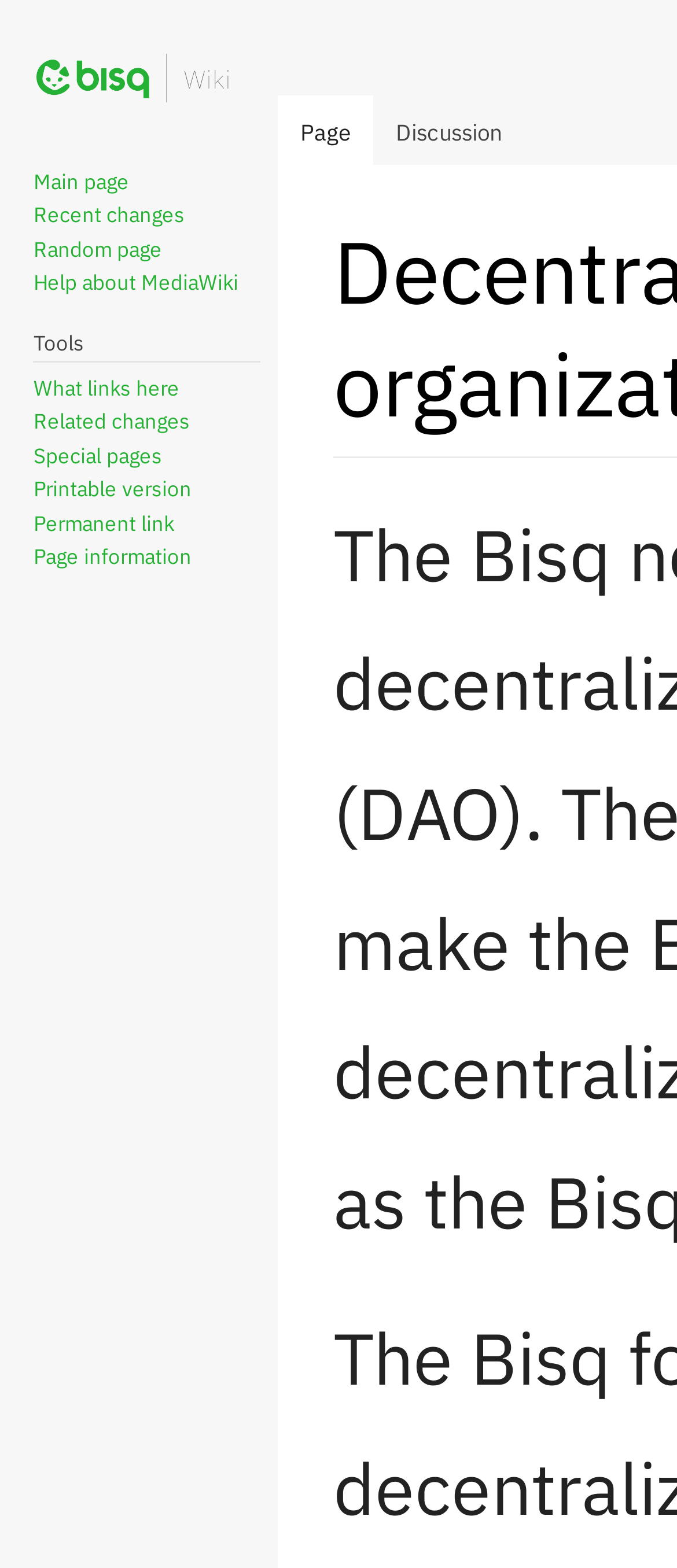Please identify the bounding box coordinates of the clickable region that I should interact with to perform the following instruction: "Visit the main page". The coordinates should be expressed as four float numbers between 0 and 1, i.e., [left, top, right, bottom].

[0.053, 0.0, 0.341, 0.1]